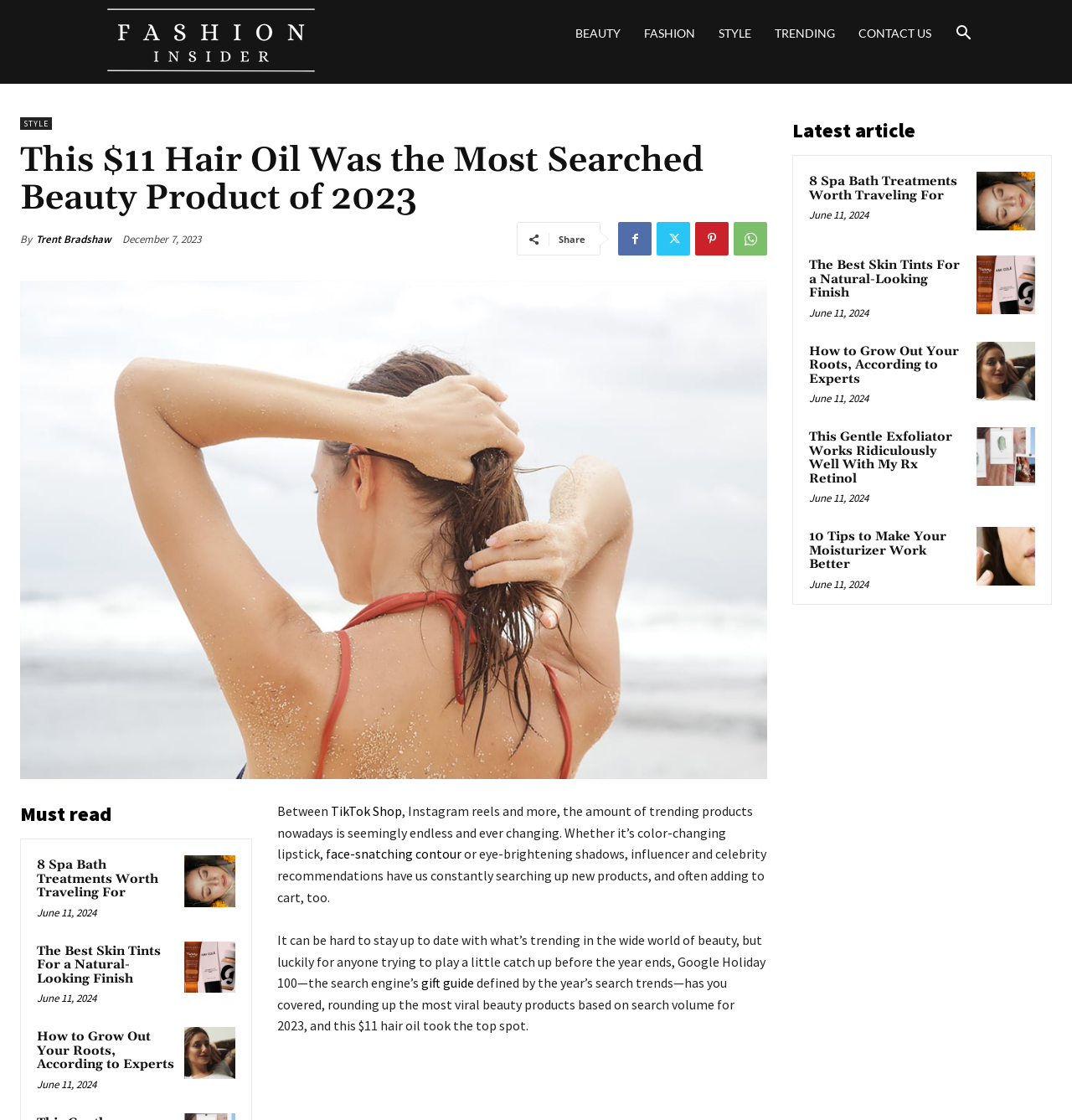Show the bounding box coordinates for the element that needs to be clicked to execute the following instruction: "Click the search button". Provide the coordinates in the form of four float numbers between 0 and 1, i.e., [left, top, right, bottom].

[0.88, 0.024, 0.917, 0.038]